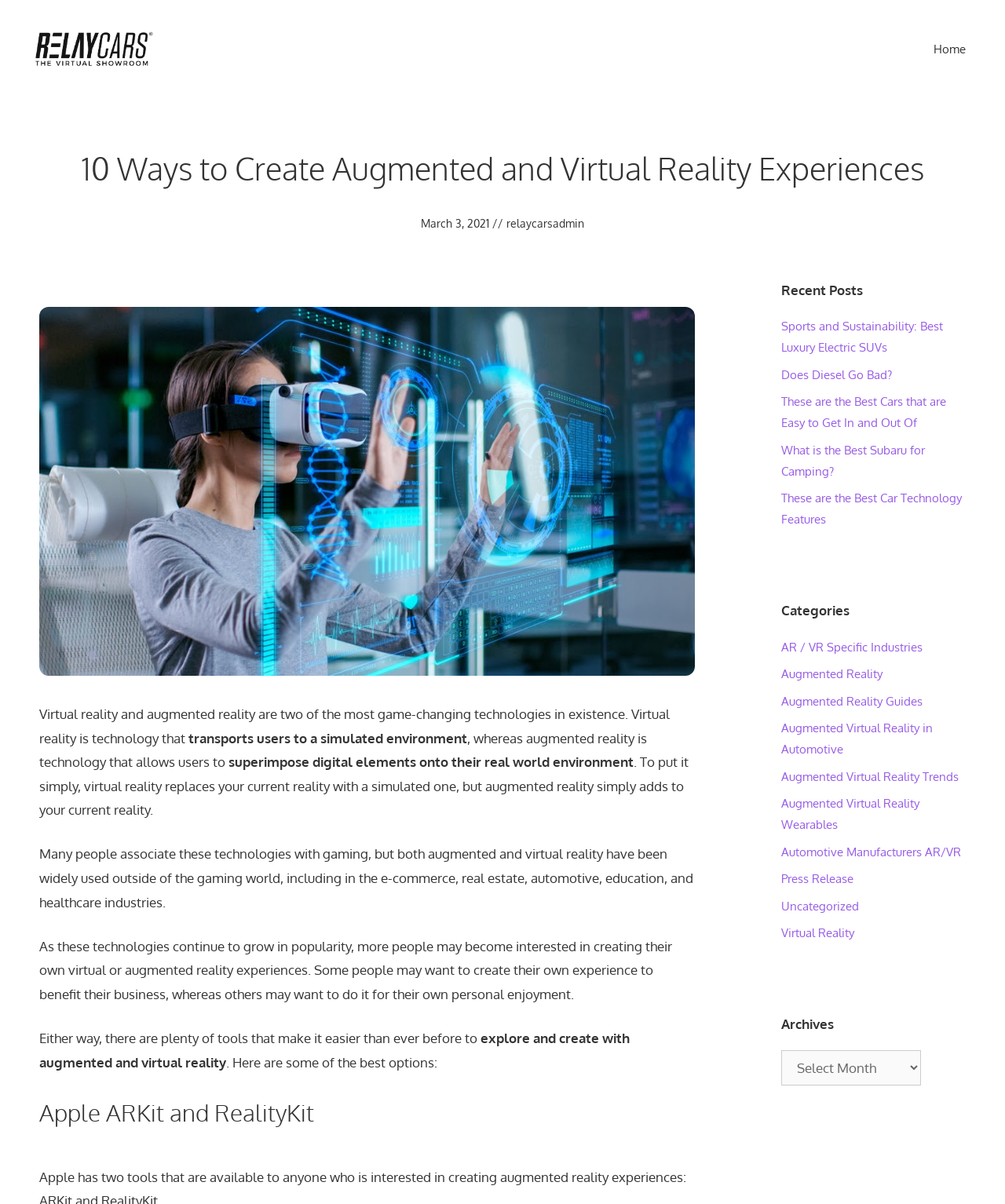What is the date of the article?
Provide a well-explained and detailed answer to the question.

The date of the article is mentioned as 'March 3, 2021' in the StaticText element with the bounding box coordinates [0.419, 0.18, 0.487, 0.191].